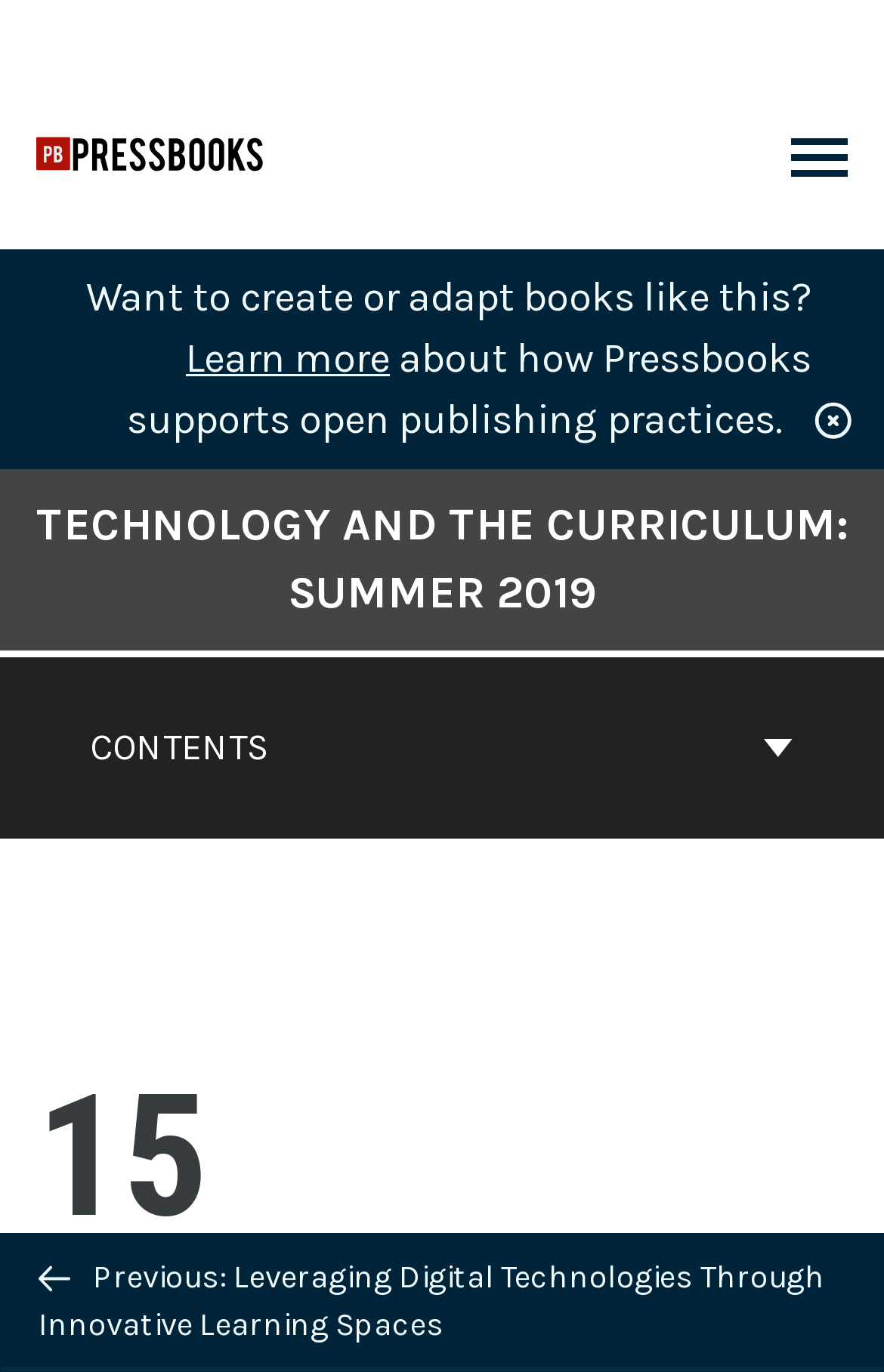Explain in detail what you observe on this webpage.

The webpage is about Virtual Reality Classrooms and a new E-Learning LMS, specifically focused on Technology and the Curriculum for Summer 2019. 

At the top left, there is a logo for Pressbooks, accompanied by a link to 'Pressbooks Create'. On the top right, a 'Toggle Menu' link is present. 

Below the top section, a promotional message is displayed, asking if the user wants to create or adapt books like this, with a 'Learn more' link provided. The message is followed by a brief description of how Pressbooks supports open publishing practices.

The main content area is divided into two sections. On the left, a navigation menu for 'Book Contents Navigation' is present, with a 'CONTENTS' button that can be expanded. 

On the right, a heading directs the user to the cover page of 'Technology and the Curriculum: Summer 2019', with a link to access it. The title of the book is prominently displayed in a larger font size.

Further down, there is a section with a header, although it is not a landmark. This section contains a heading with the number '15', a link to the previous chapter titled 'Leveraging Digital Technologies Through Innovative Learning Spaces', and a 'BACK TO TOP' button. The previous chapter link is accompanied by a small image.